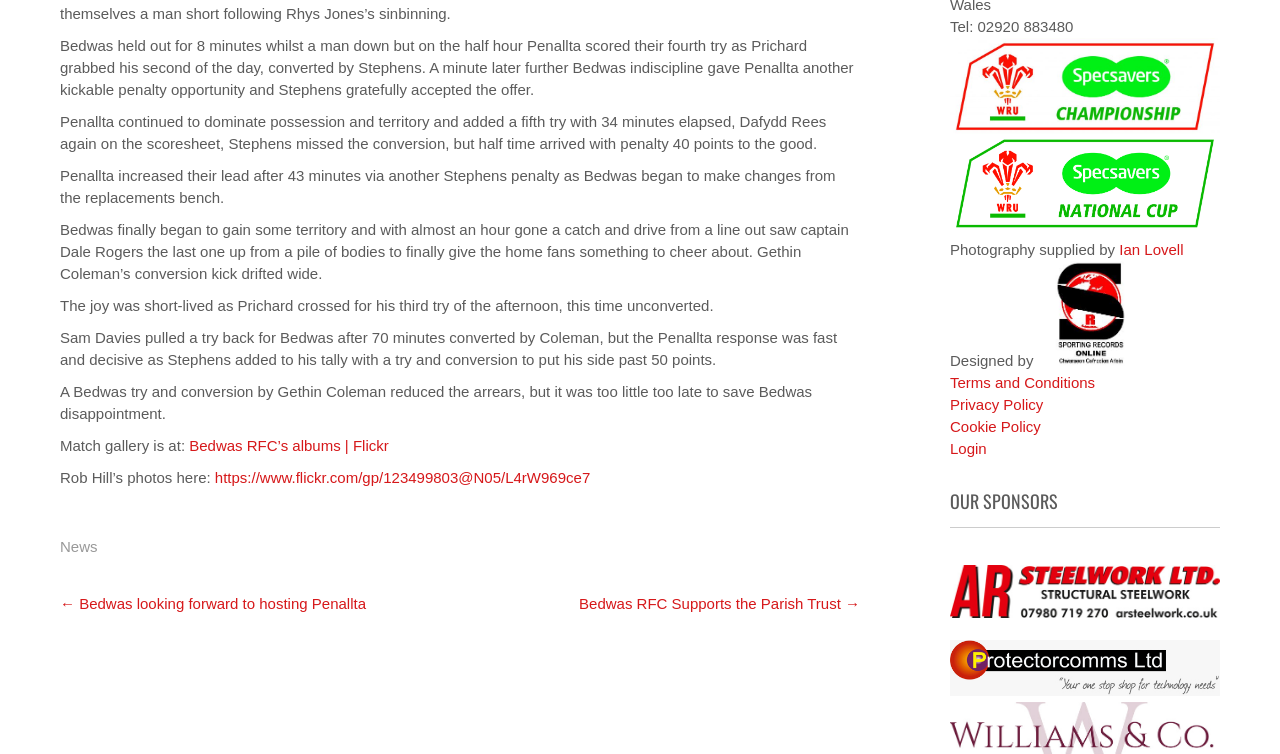Please identify the bounding box coordinates of the area that needs to be clicked to fulfill the following instruction: "Login."

[0.742, 0.583, 0.771, 0.606]